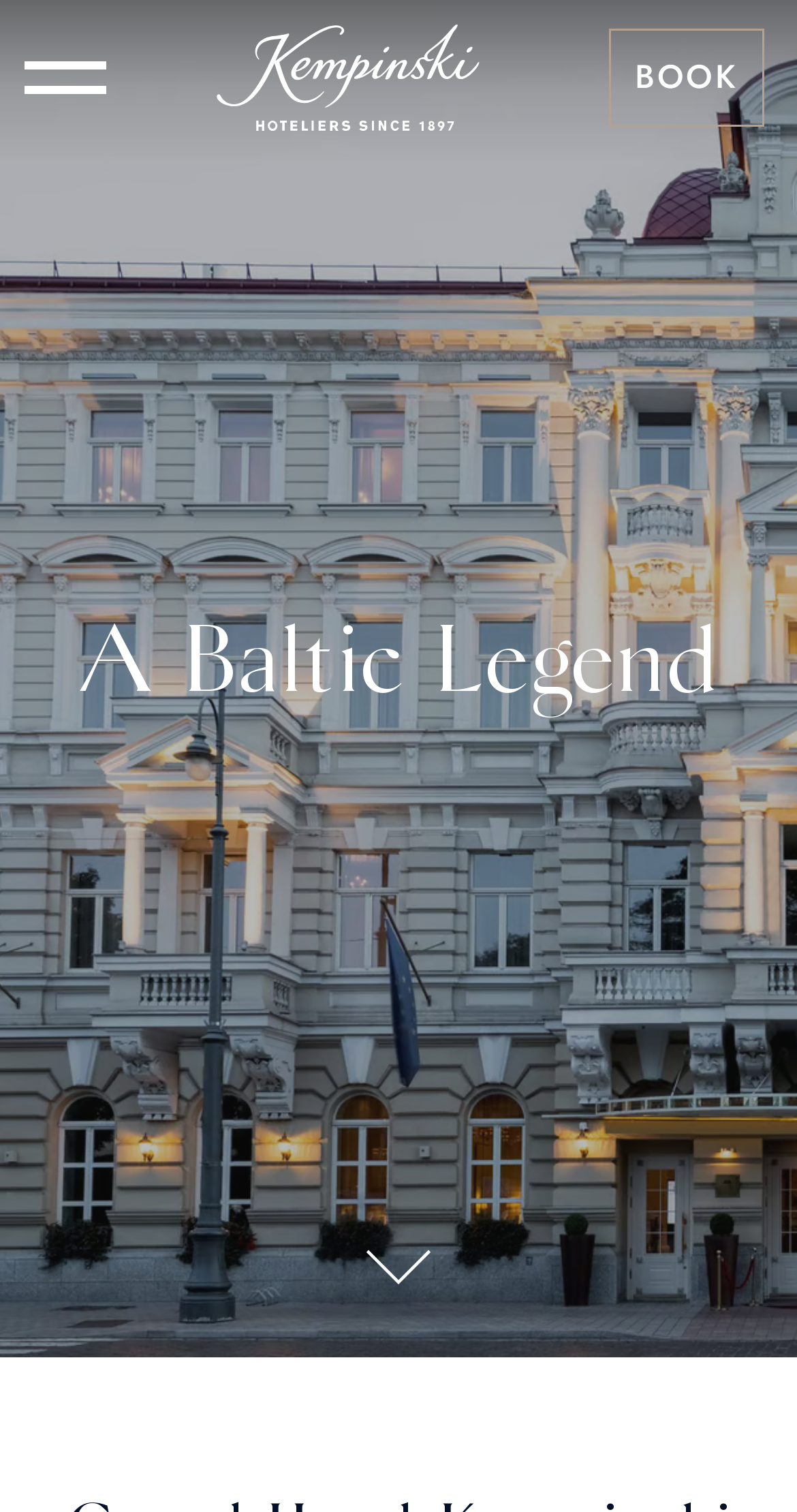Can you extract the primary headline text from the webpage?

Grand Hotel Kempinski Vilnius